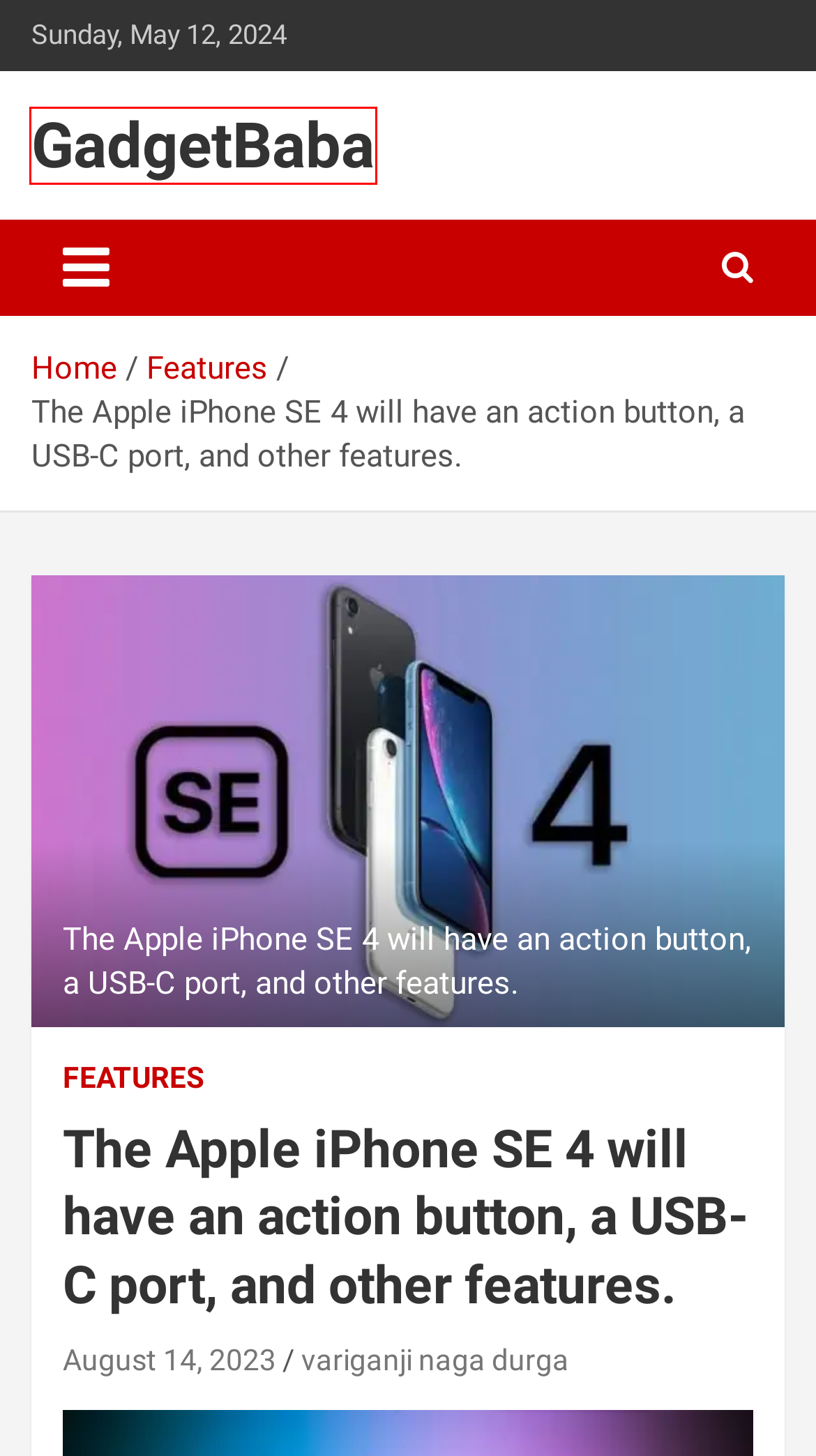You have a screenshot of a webpage, and a red bounding box highlights an element. Select the webpage description that best fits the new page after clicking the element within the bounding box. Options are:
A. Features Archives - GadgetBaba
B. OnePlus Ace 2 Pro - which is set to be released on August 16.
C. Videos Archives - GadgetBaba
D. The iPhone 15 is USB-C port may have similar speeds.
E. variganji naga durga, Author at GadgetBaba
F. The iQOO Z8 battery's specifications have been confirmed.
G. Home - GadgetBaba
H. The Realme GT 5 is design has been revealed.

G